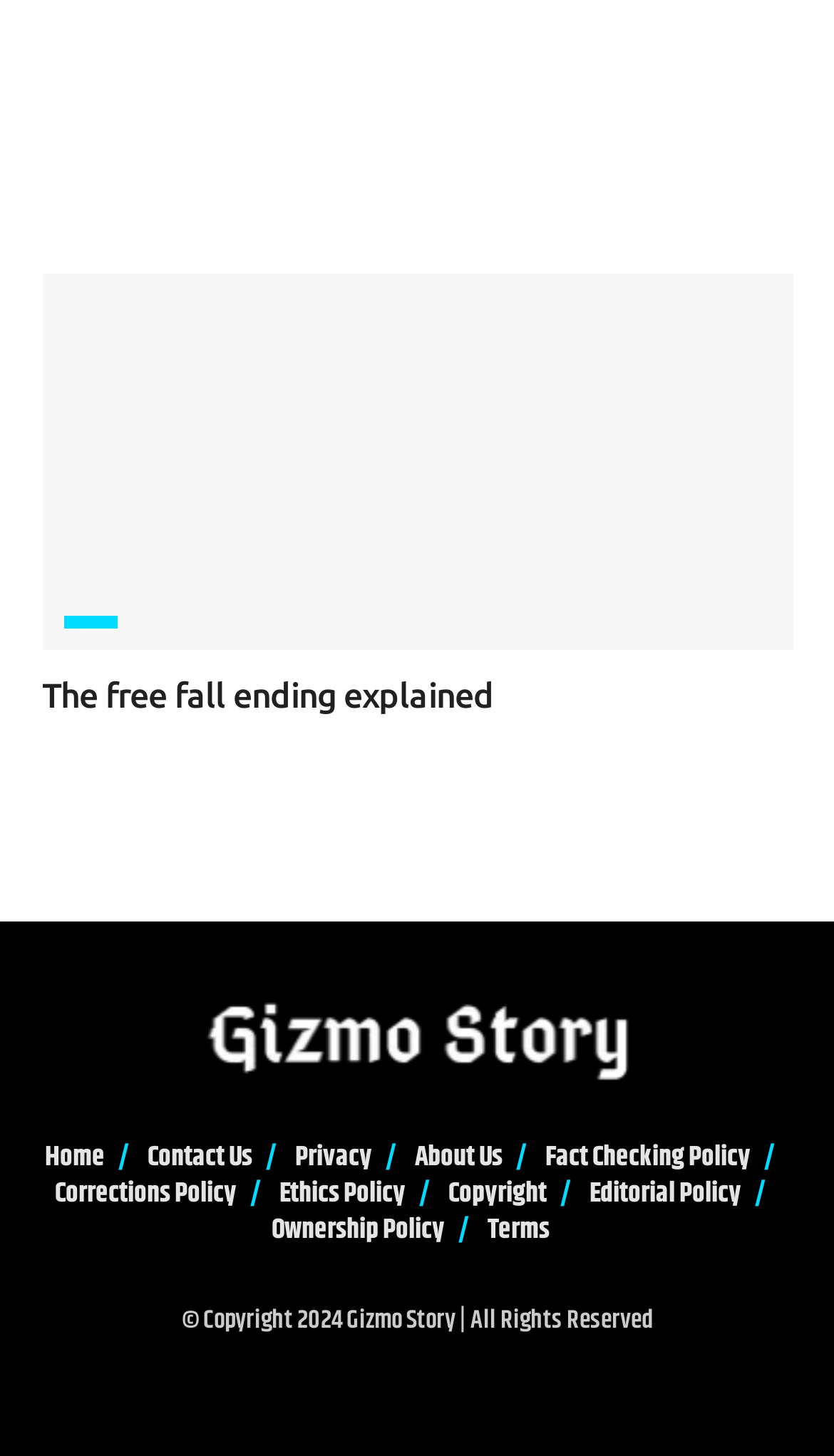Give the bounding box coordinates for this UI element: "Home". The coordinates should be four float numbers between 0 and 1, arranged as [left, top, right, bottom].

[0.054, 0.78, 0.126, 0.809]